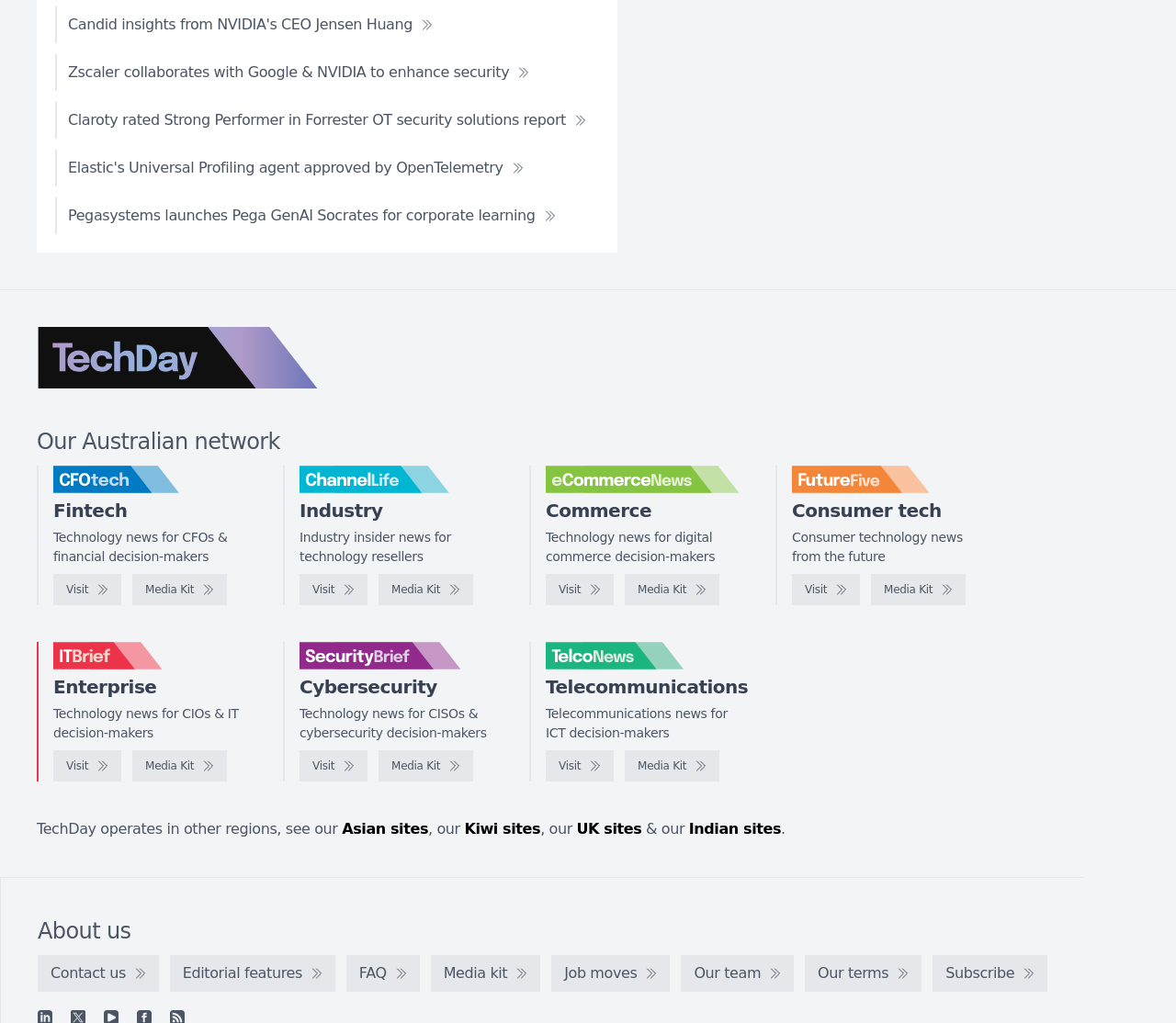Determine the bounding box coordinates of the clickable region to follow the instruction: "Call the phone number".

None